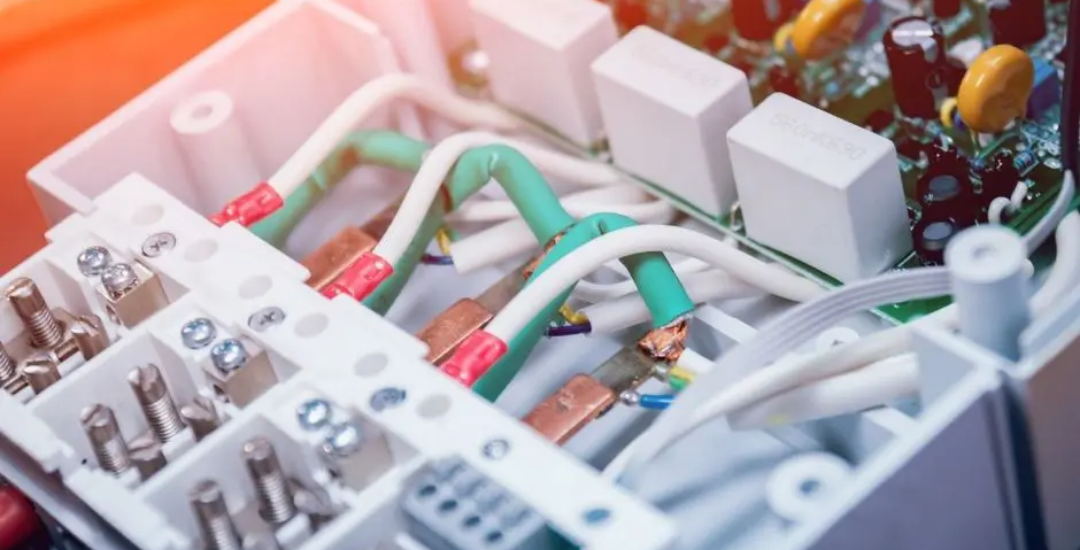Describe all the important aspects and details of the image.

The image showcases an intricate view of an electrical circuit board and wiring arrangement, reflecting the complex infrastructure often found in modern electrical systems. Prominent in the foreground are several components including fuses with silver metal connectors and colored insulated wires, indicating robust safety measures. Green and white cables snake through the apparatus, connecting various elements, while multiple relay boxes suggest mechanisms for controlling the flow of electricity. The setup emphasizes the importance of reliable electrical systems in homes, drawing attention to potential upgrades necessary for safety and efficiency. This image aligns with themes of electrical upgrades and professional consultations for residential electrical needs.